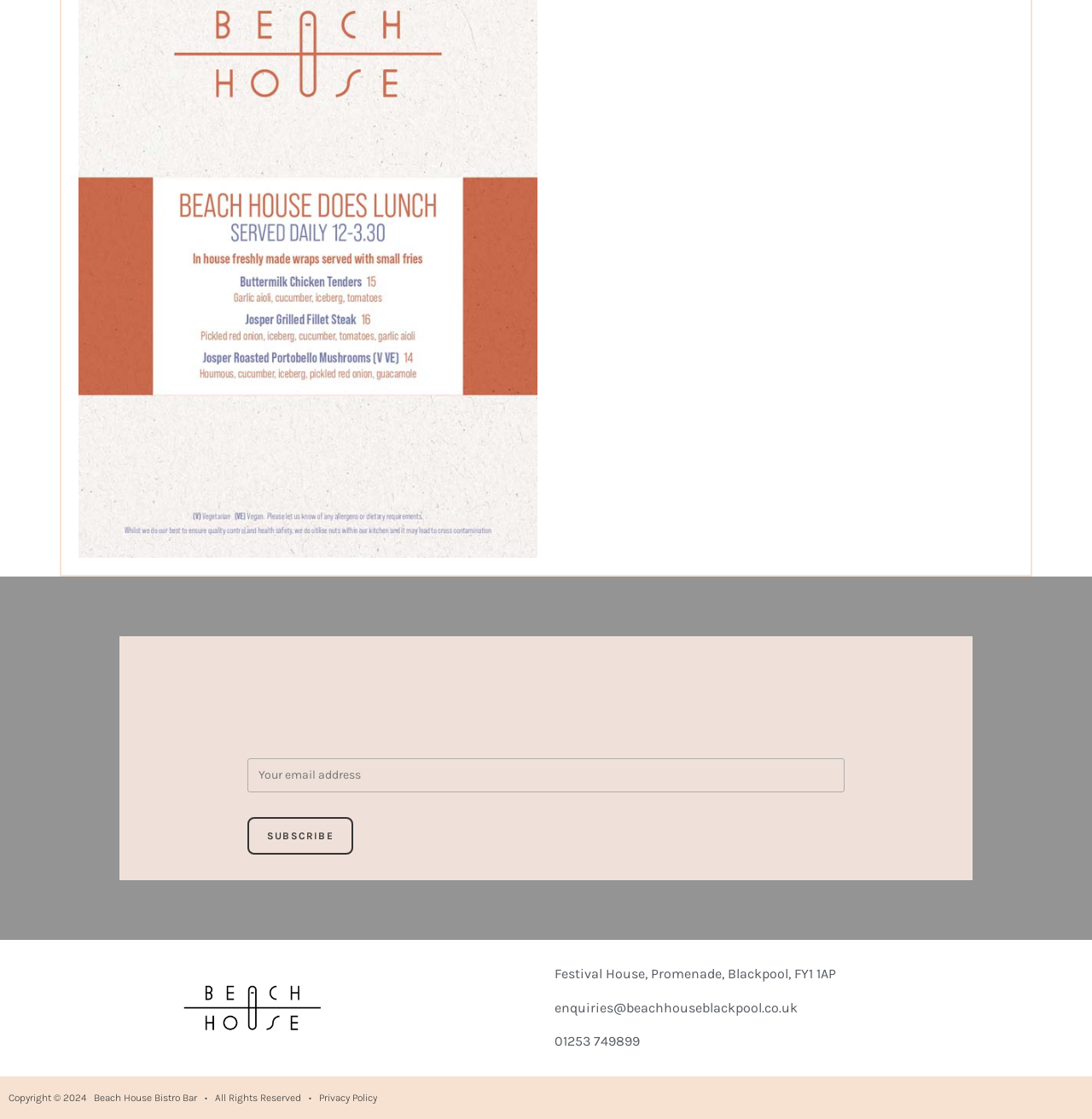What is the link at the bottom of the page for?
Refer to the image and provide a one-word or short phrase answer.

Privacy Policy